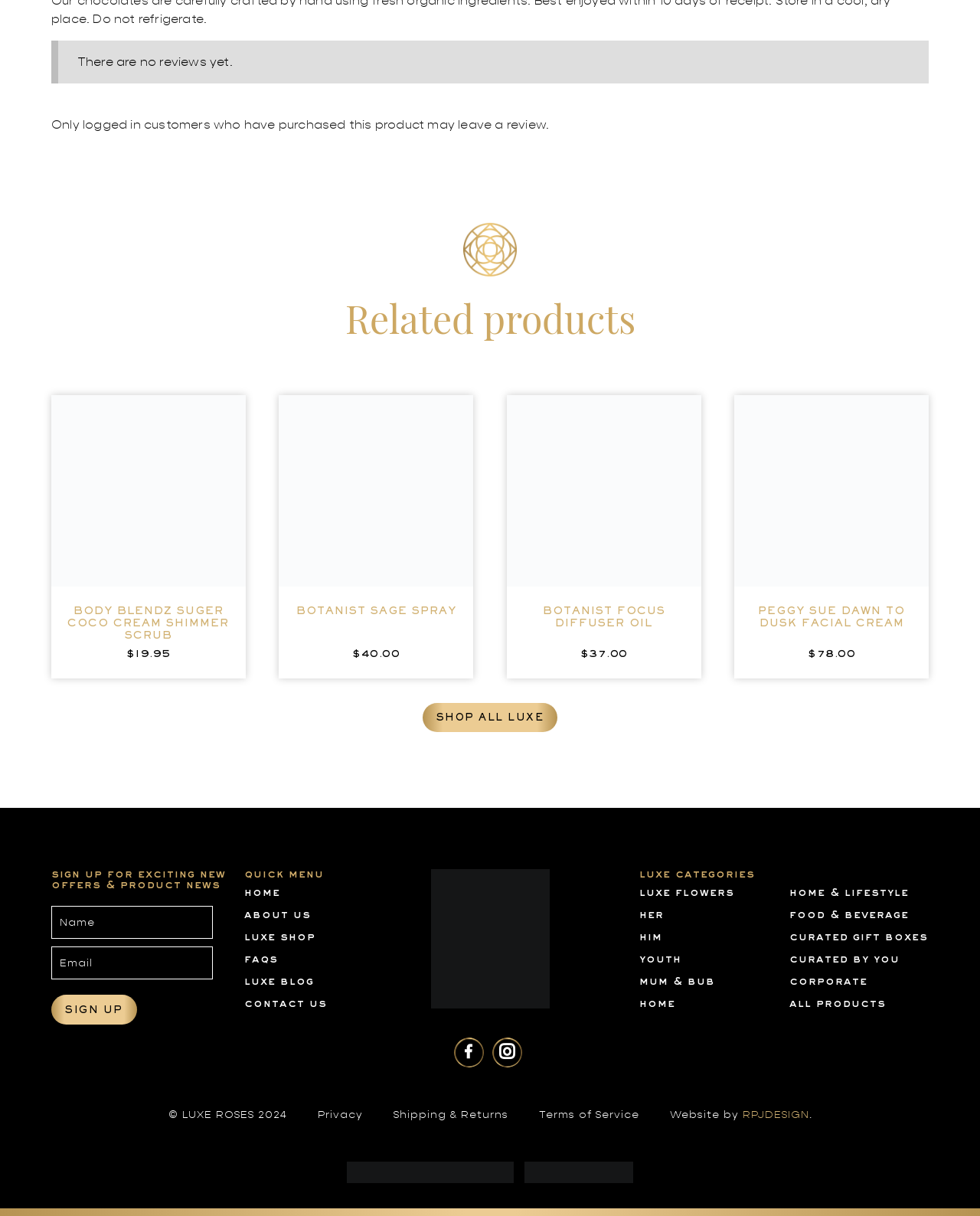Given the description of the UI element: "parent_node: BOTANIST FOCUS DIFFUSER OIL", predict the bounding box coordinates in the form of [left, top, right, bottom], with each value being a float between 0 and 1.

[0.517, 0.325, 0.715, 0.482]